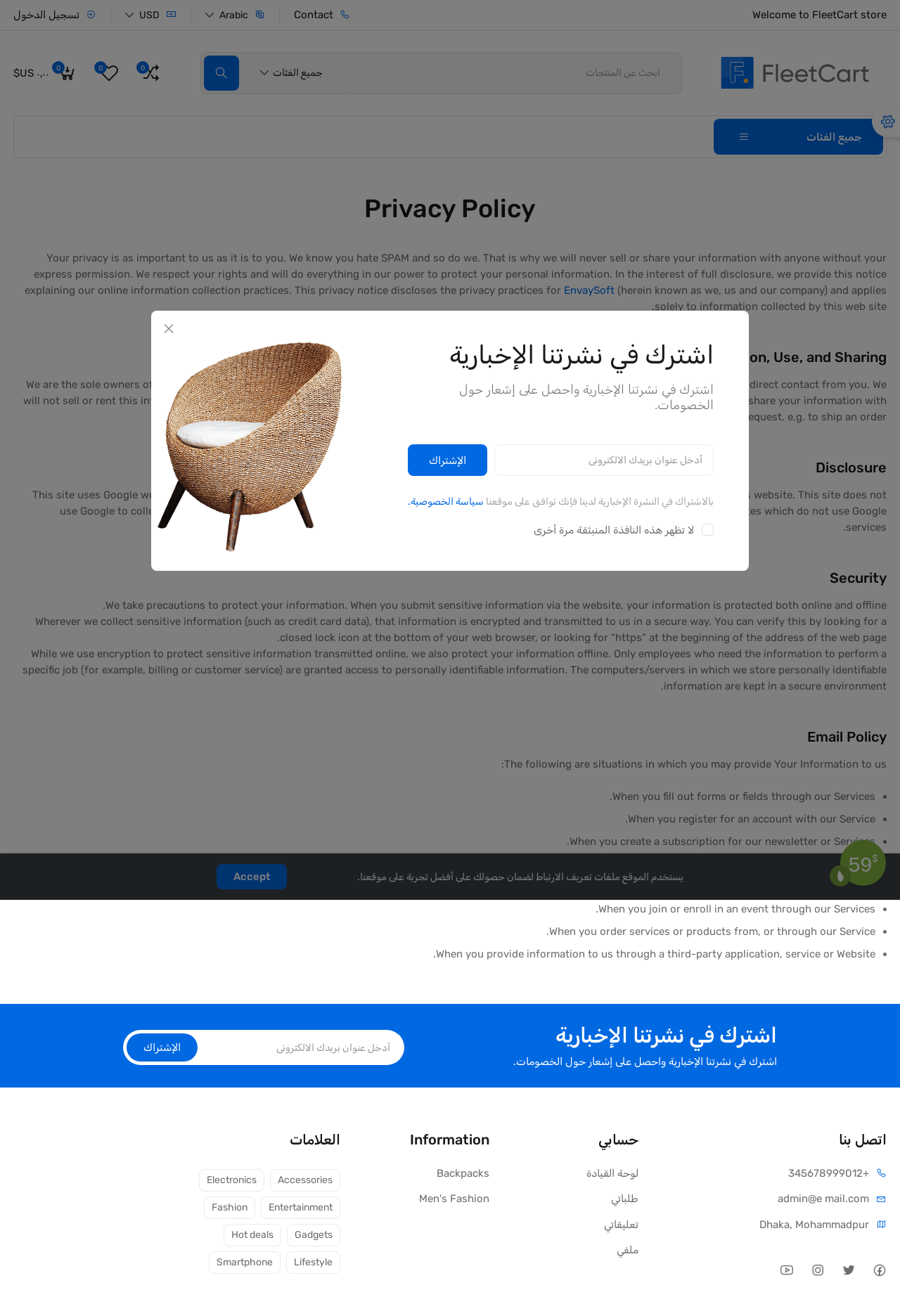Locate the bounding box coordinates of the element's region that should be clicked to carry out the following instruction: "Contact us". The coordinates need to be four float numbers between 0 and 1, i.e., [left, top, right, bottom].

[0.327, 0.005, 0.389, 0.017]